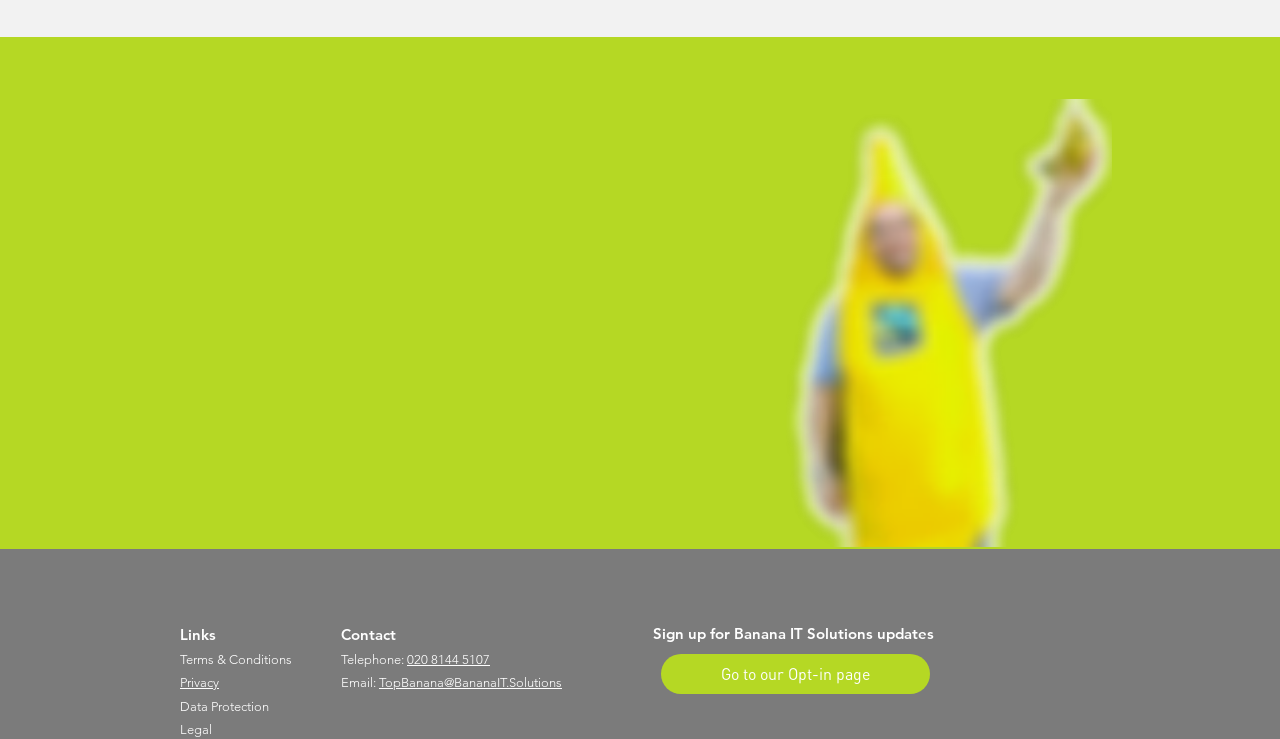Respond to the following query with just one word or a short phrase: 
What is the purpose of the Fairtrade Foundation?

Supporting banana farmers and workers